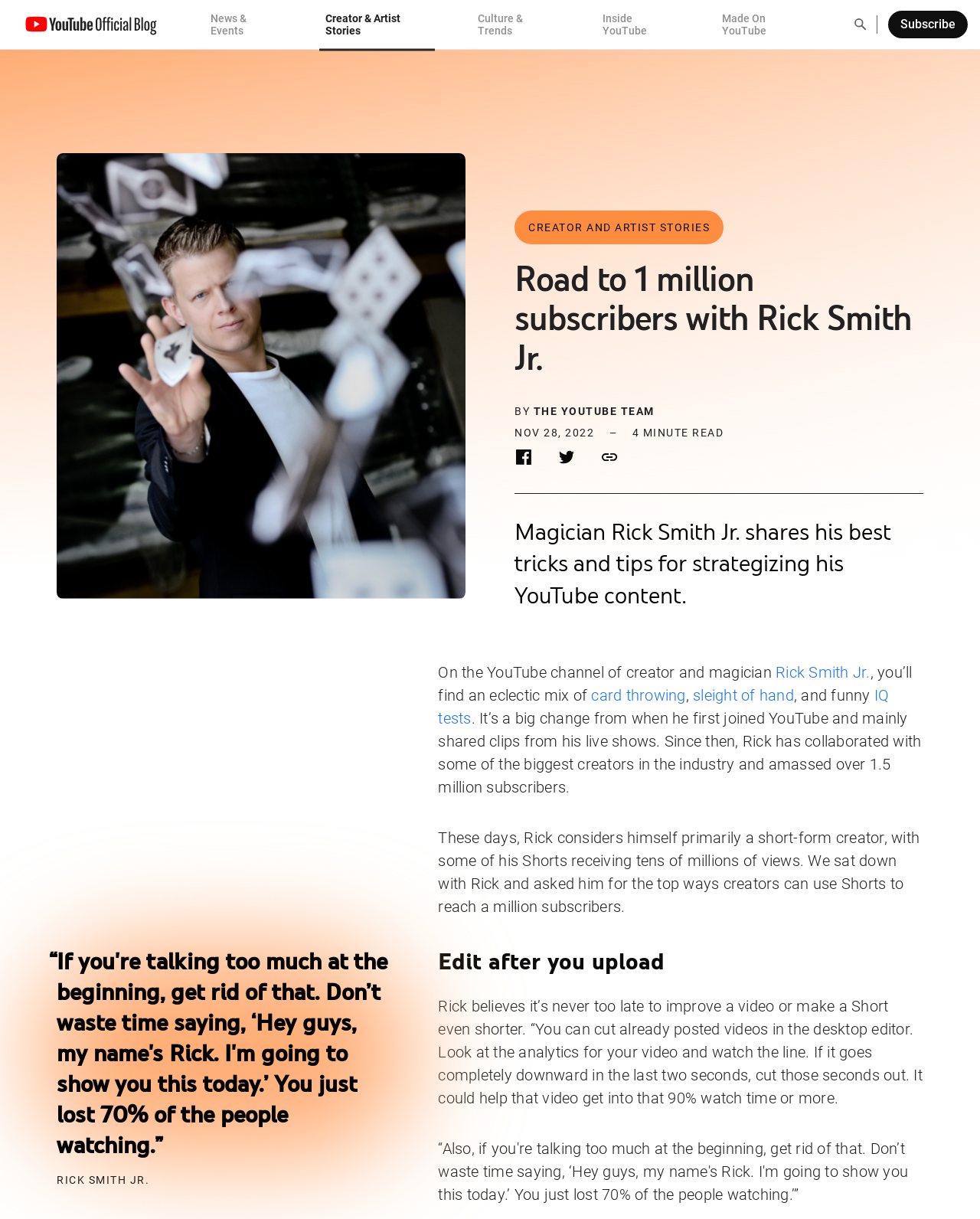Locate the bounding box coordinates of the clickable area to execute the instruction: "Open Search". Provide the coordinates as four float numbers between 0 and 1, represented as [left, top, right, bottom].

[0.869, 0.013, 0.888, 0.028]